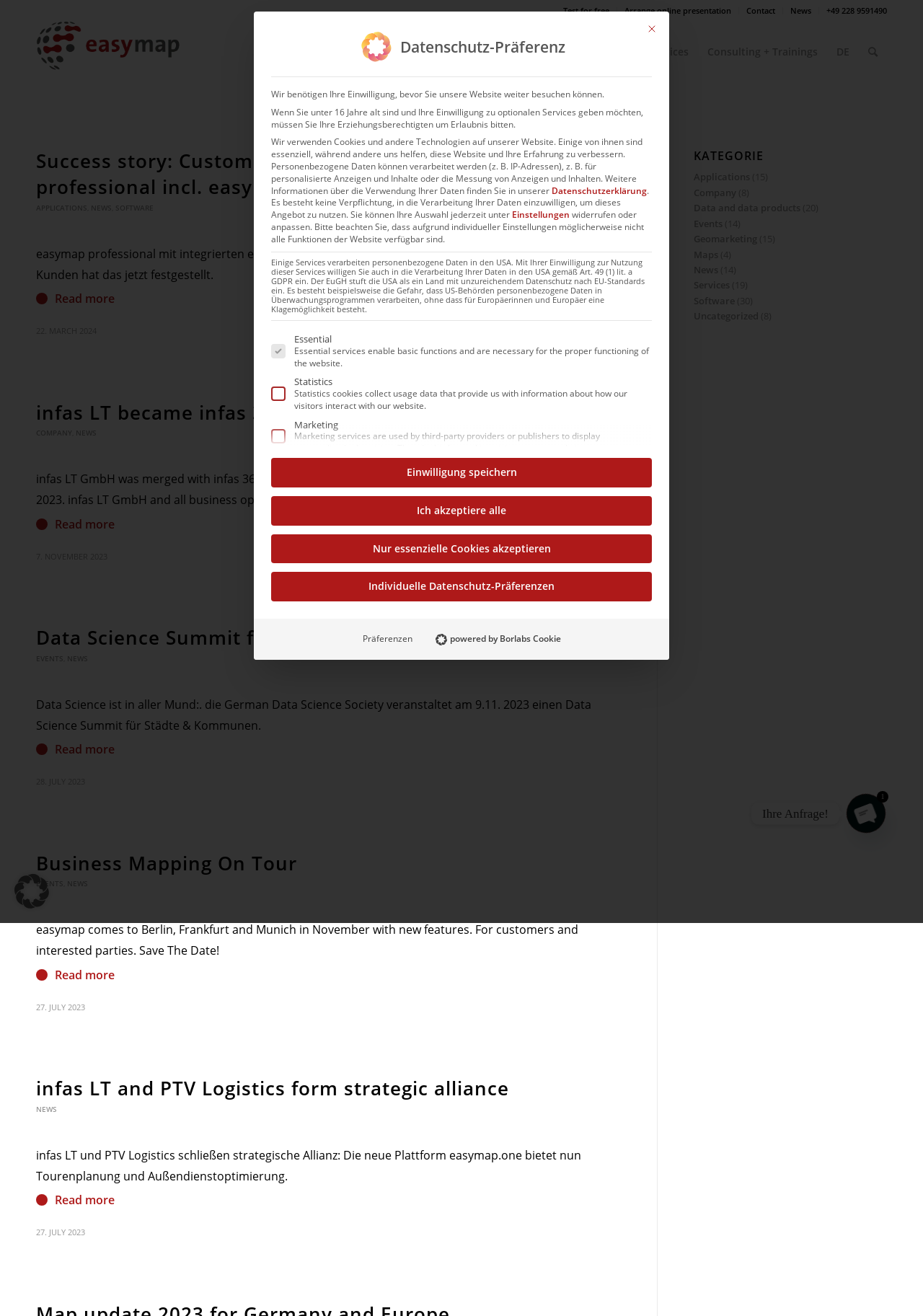Give a concise answer using only one word or phrase for this question:
What is the name of the company?

easymap